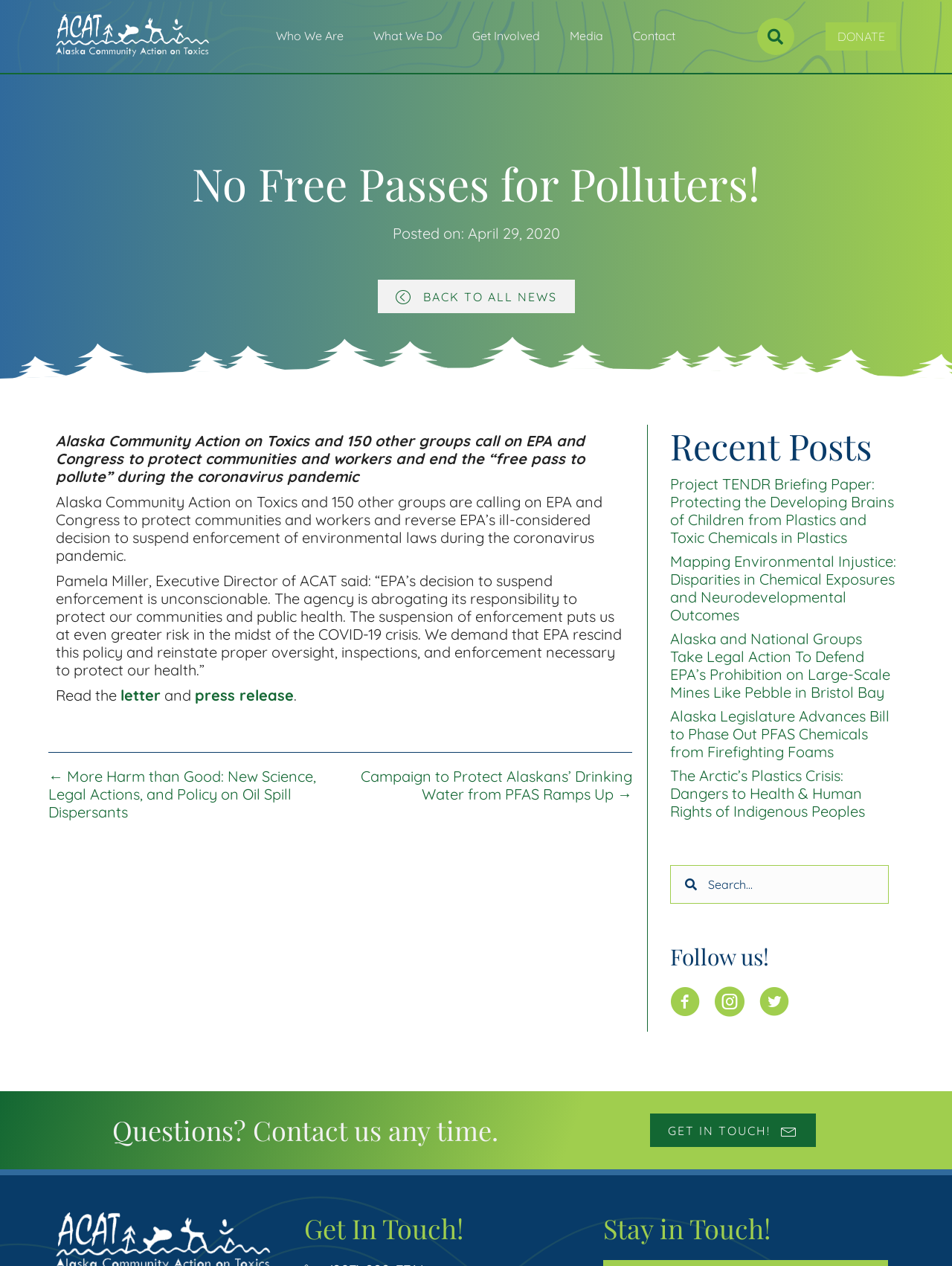Find the bounding box coordinates for the area that must be clicked to perform this action: "View recent posts".

[0.704, 0.336, 0.941, 0.37]